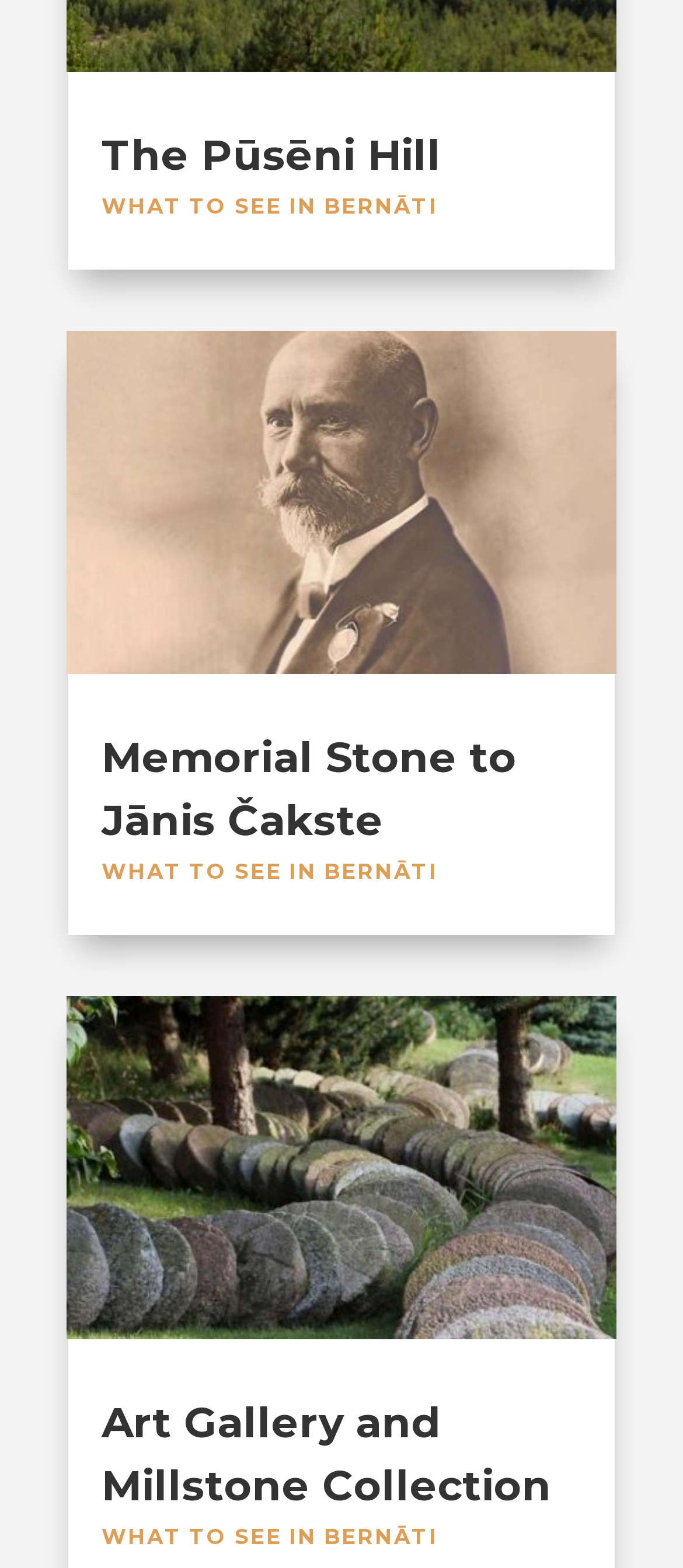Provide your answer in a single word or phrase: 
What is the name of the memorial stone mentioned on the webpage?

Memorial Stone to Jānis Čakste